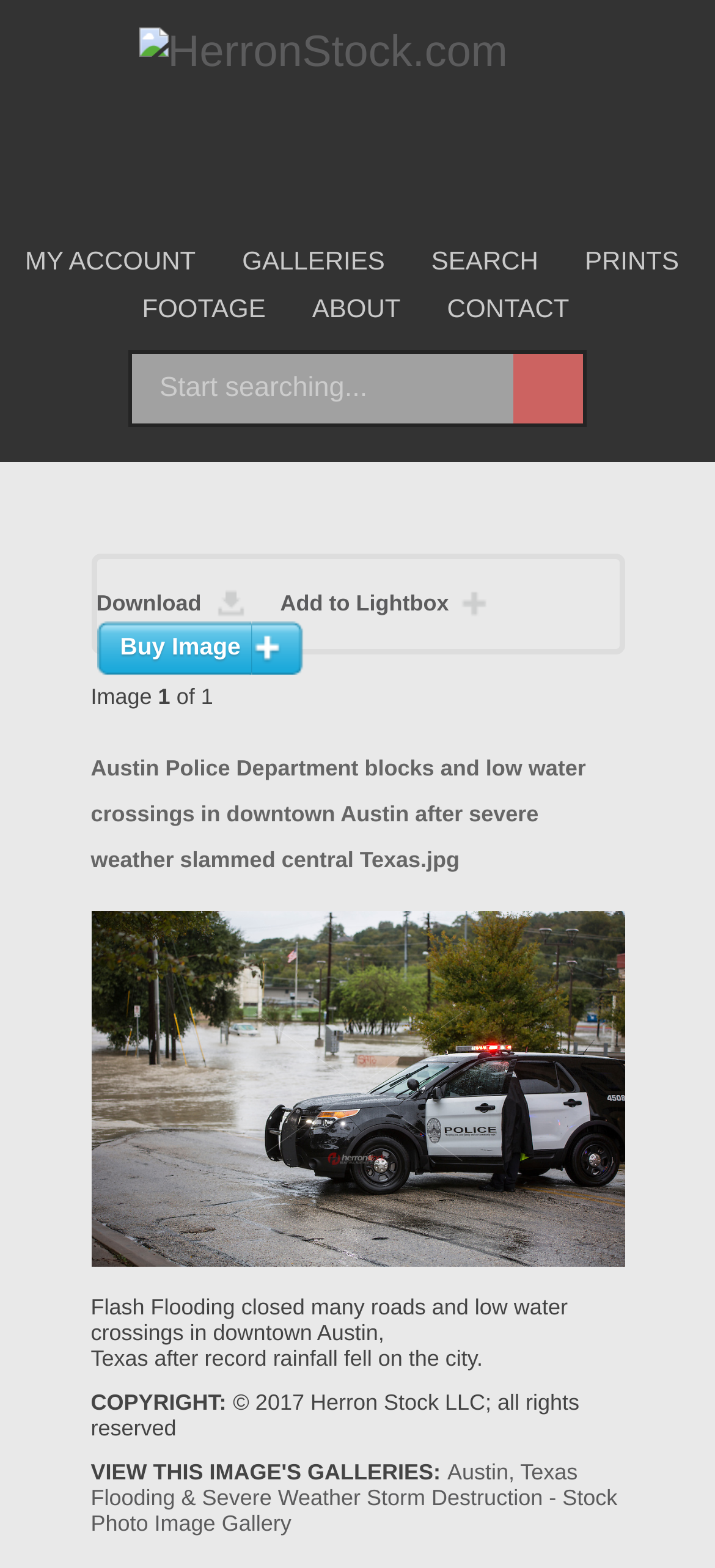Find the bounding box coordinates of the element to click in order to complete this instruction: "View galleries". The bounding box coordinates must be four float numbers between 0 and 1, denoted as [left, top, right, bottom].

[0.328, 0.154, 0.549, 0.178]